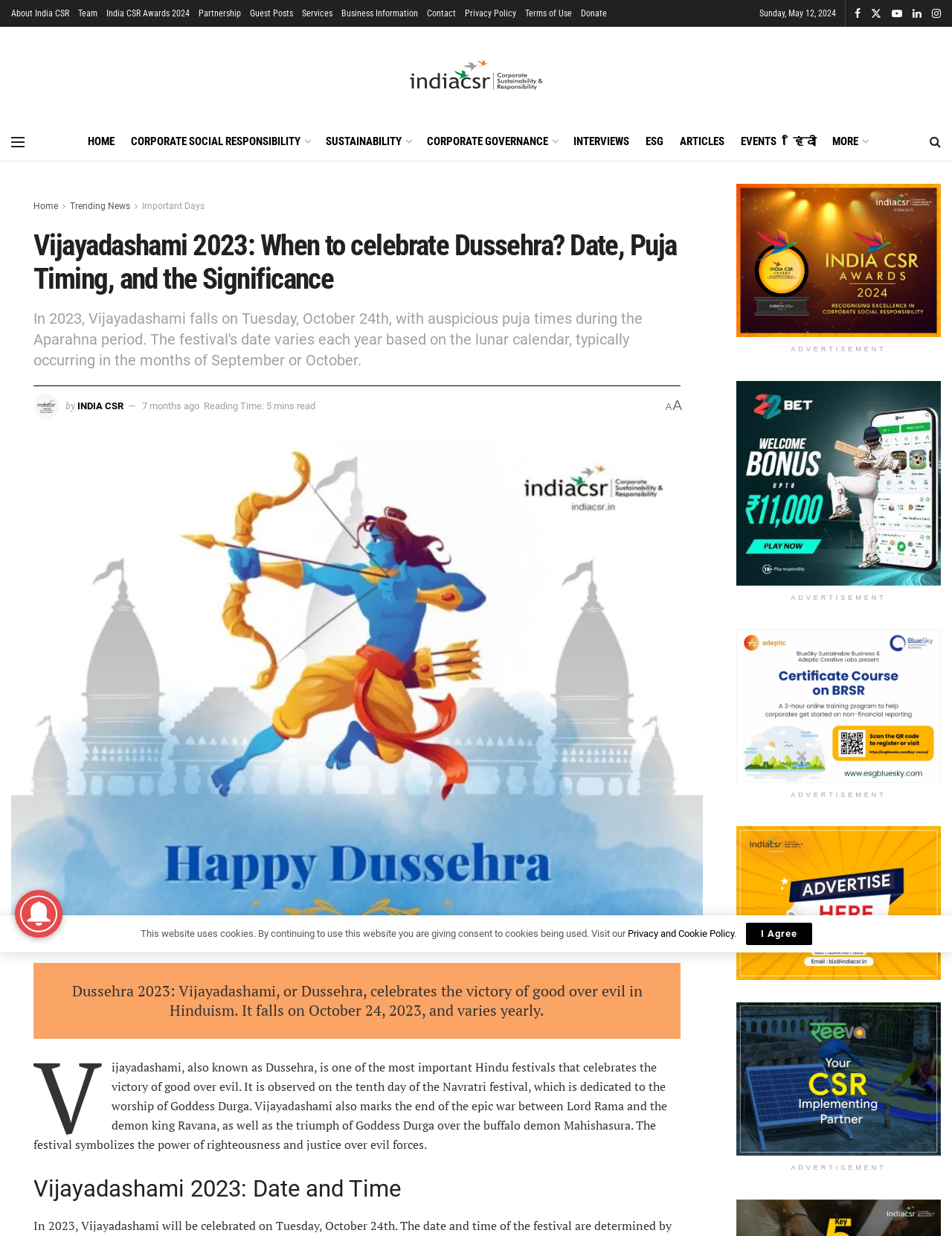Construct a comprehensive caption that outlines the webpage's structure and content.

This webpage is about Vijayadashami 2023, also known as Dussehra, a Hindu festival that celebrates the victory of good over evil. At the top of the page, there is a navigation menu with links to various sections, including "About India CSR", "Team", "India CSR Awards 2024", and more. Below the navigation menu, there is a section with a date "Sunday, May 12, 2024" and an image.

On the left side of the page, there is a sidebar with links to different categories, including "HOME", "CORPORATE SOCIAL RESPONSIBILITY", "SUSTAINABILITY", and more. Below the sidebar, there is a section with a heading "Vijayadashami 2023: When to celebrate Dussehra? Date, Puja Timing, and the Significance" and a brief description of the festival.

The main content of the page is divided into several sections. The first section provides an overview of Vijayadashami 2023, including the date and puja timing. The second section describes the significance of the festival, including its celebration of the victory of good over evil and its connection to the epic war between Lord Rama and the demon king Ravana.

There are several images on the page, including an image of India CSR and an image of Vijayadashami 2023. There are also several advertisements scattered throughout the page, including ads for 22 BET, esgbluesky.com, and R2V2 Technologies Private Limited.

At the bottom of the page, there is a notice about the use of cookies on the website and a link to the Privacy and Cookie Policy. There is also a button to agree to the use of cookies.